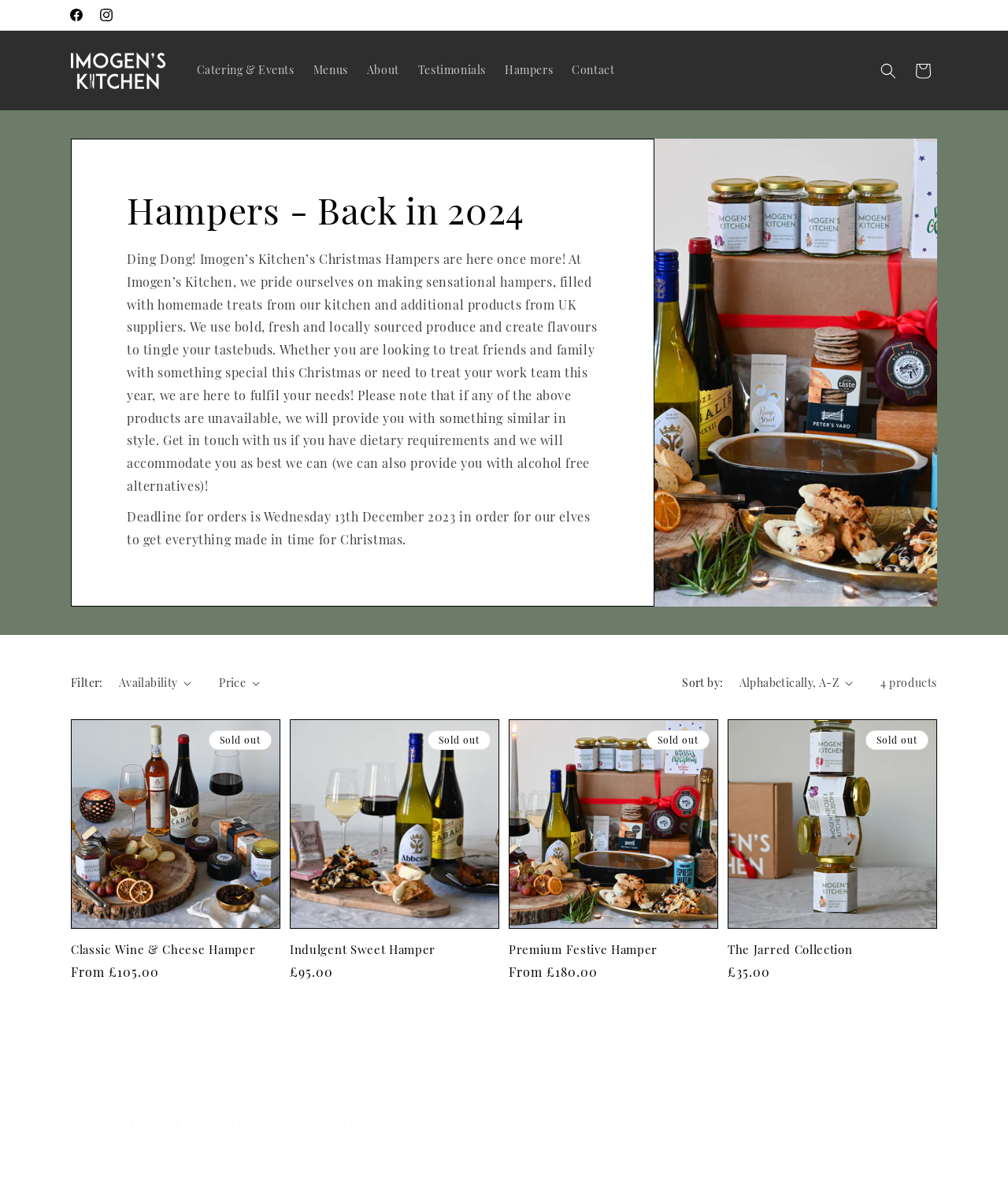Can you pinpoint the bounding box coordinates for the clickable element required for this instruction: "View the Classic Wine & Cheese Hamper"? The coordinates should be four float numbers between 0 and 1, i.e., [left, top, right, bottom].

[0.07, 0.786, 0.278, 0.798]